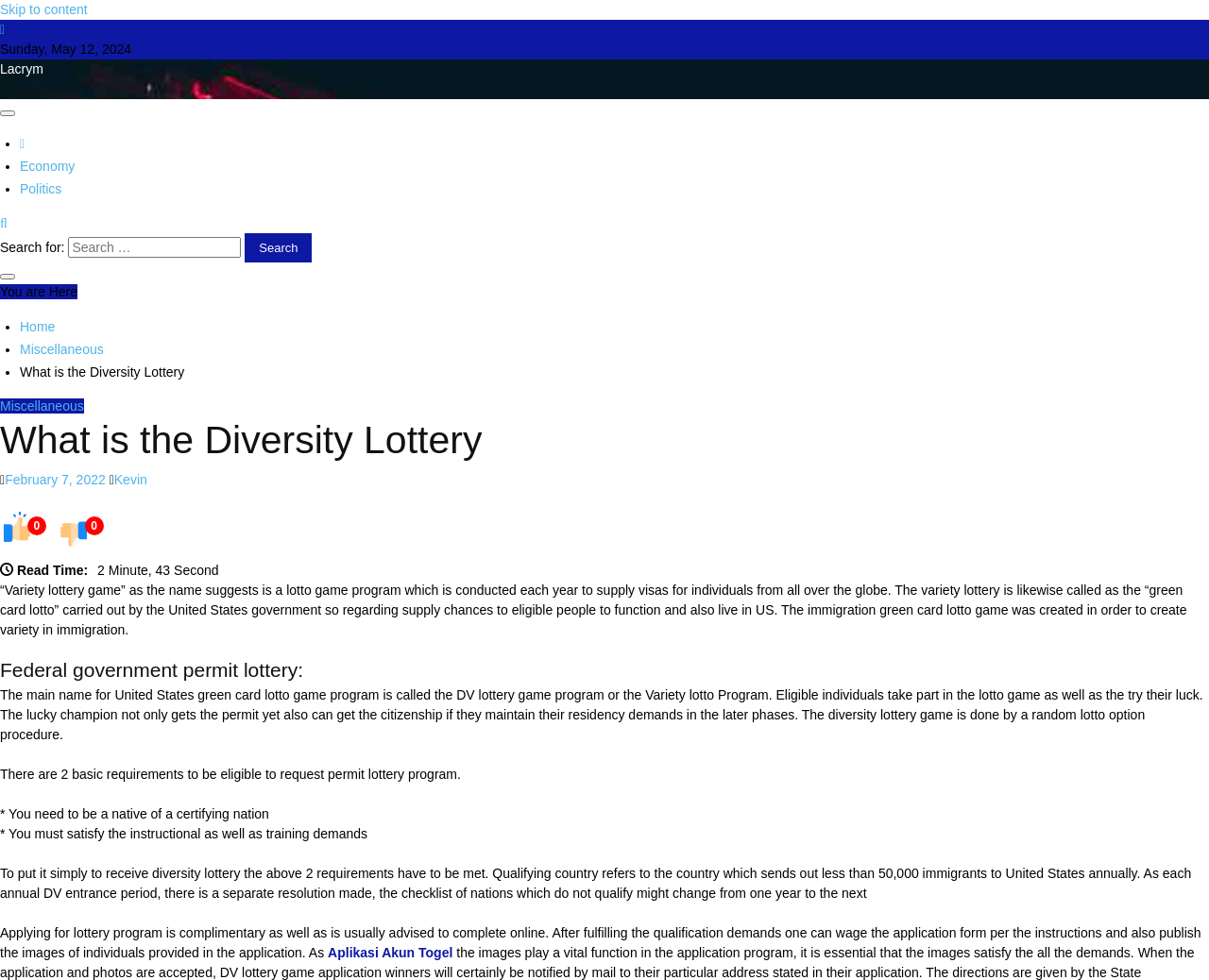Pinpoint the bounding box coordinates of the area that must be clicked to complete this instruction: "Click the 'Home' breadcrumb".

[0.167, 0.312, 0.2, 0.329]